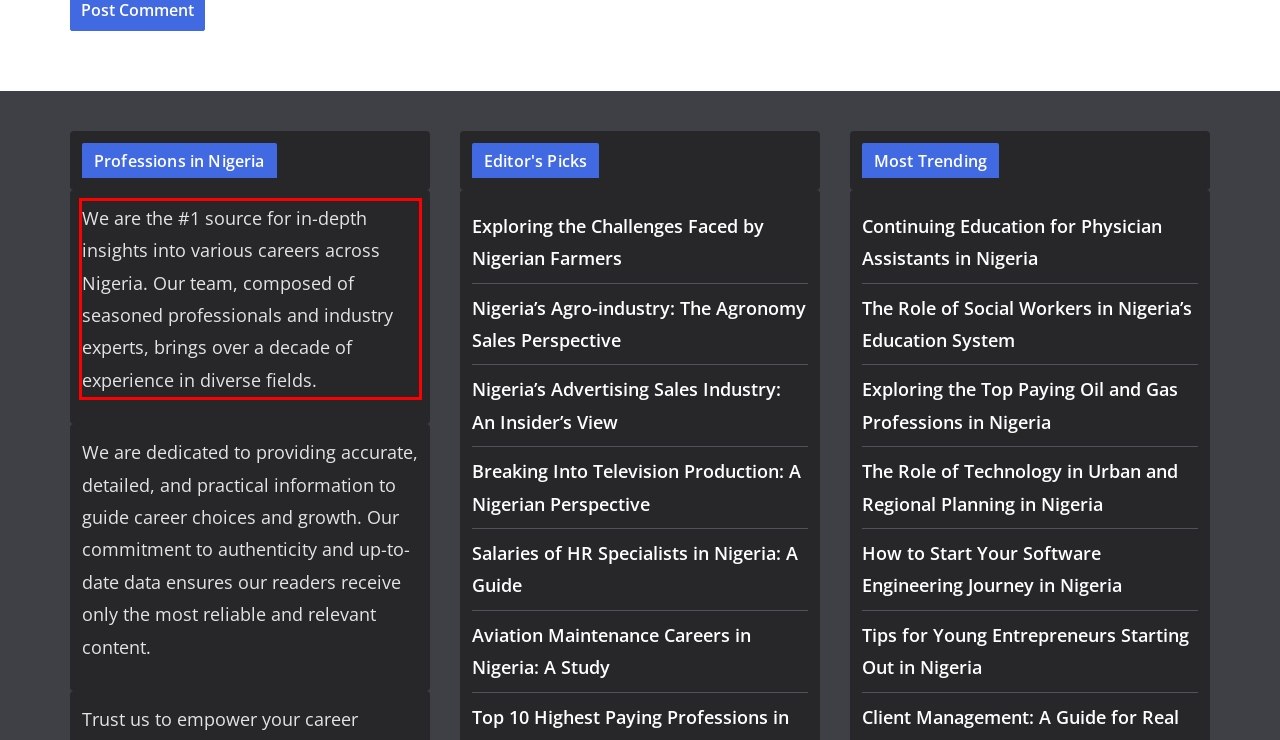View the screenshot of the webpage and identify the UI element surrounded by a red bounding box. Extract the text contained within this red bounding box.

We are the #1 source for in-depth insights into various careers across Nigeria. Our team, composed of seasoned professionals and industry experts, brings over a decade of experience in diverse fields.